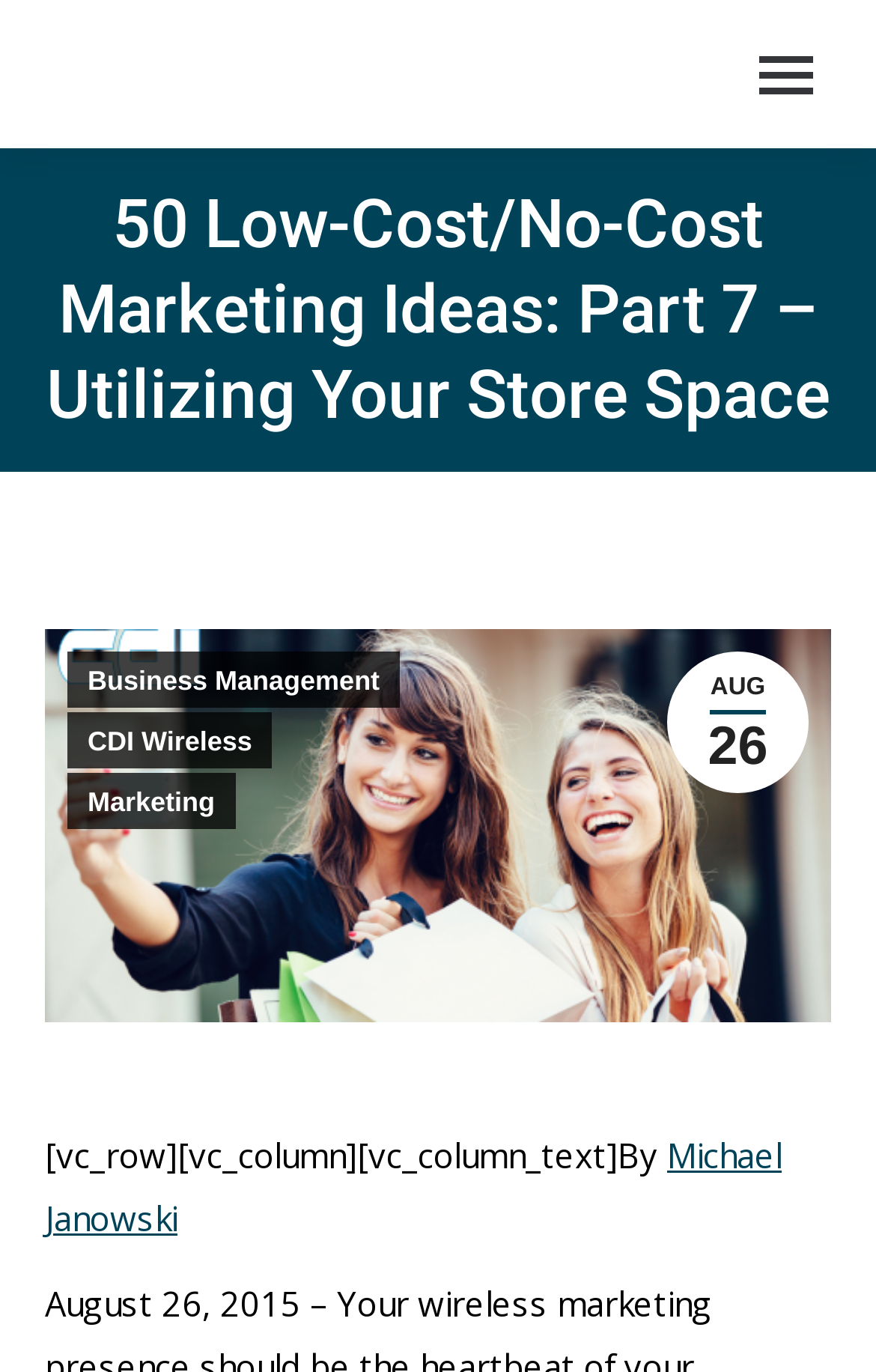Generate the text content of the main heading of the webpage.

50 Low-Cost/No-Cost Marketing Ideas: Part 7 – Utilizing Your Store Space